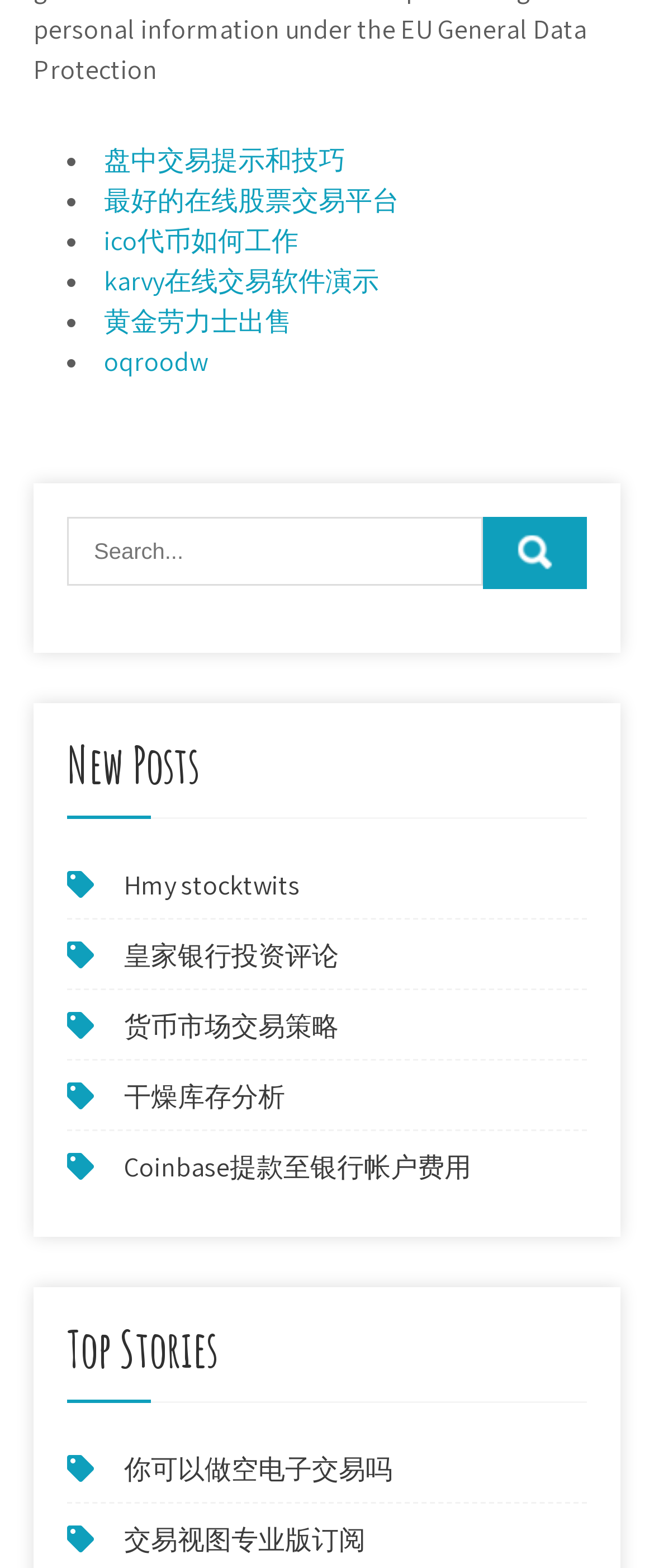Reply to the question with a single word or phrase:
What is the text of the second link?

最好的在线股票交易平台